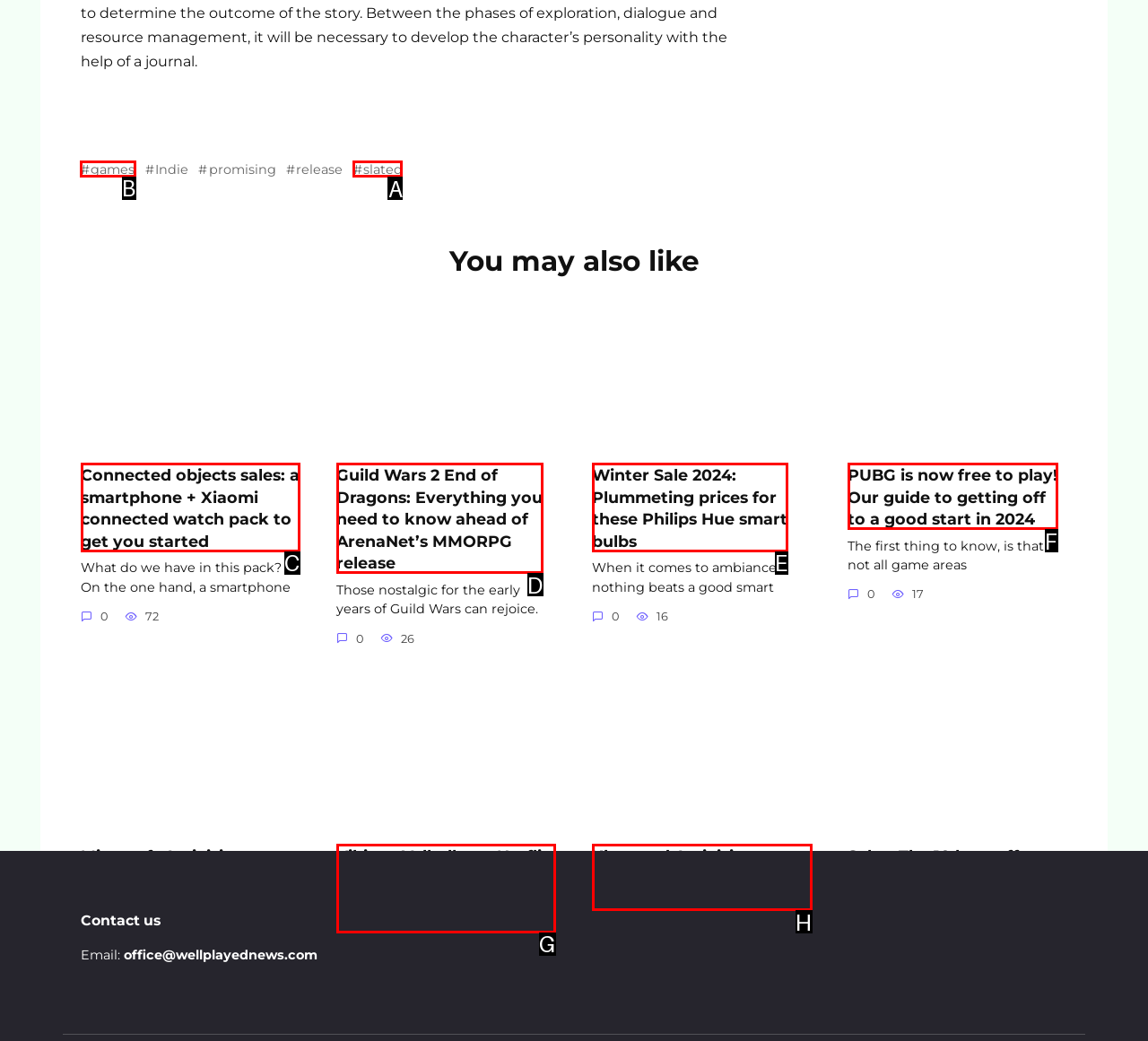Choose the letter of the option that needs to be clicked to perform the task: Click the 'Site Index' link. Answer with the letter.

None